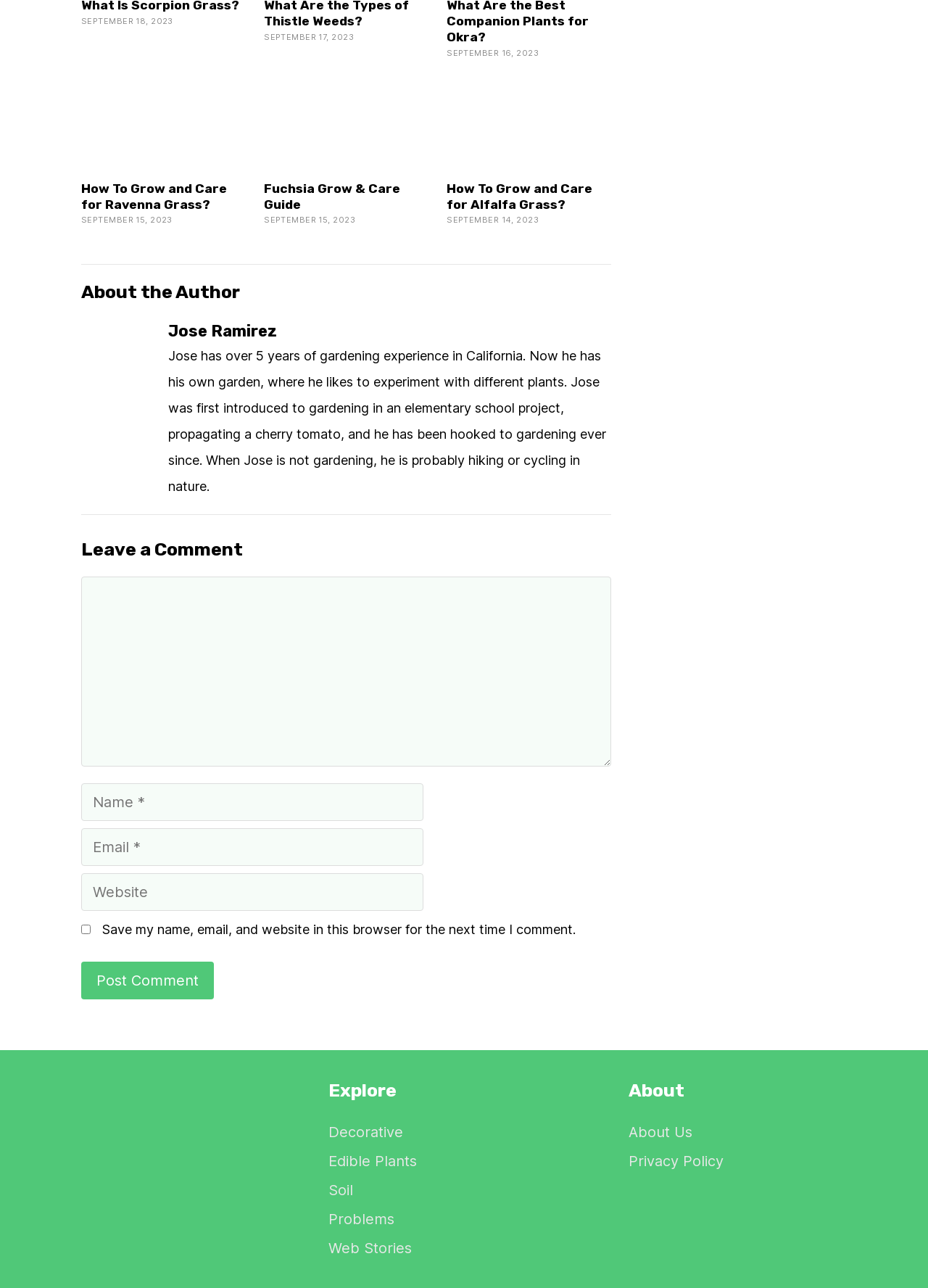What is the author's name?
Your answer should be a single word or phrase derived from the screenshot.

Jose Ramirez